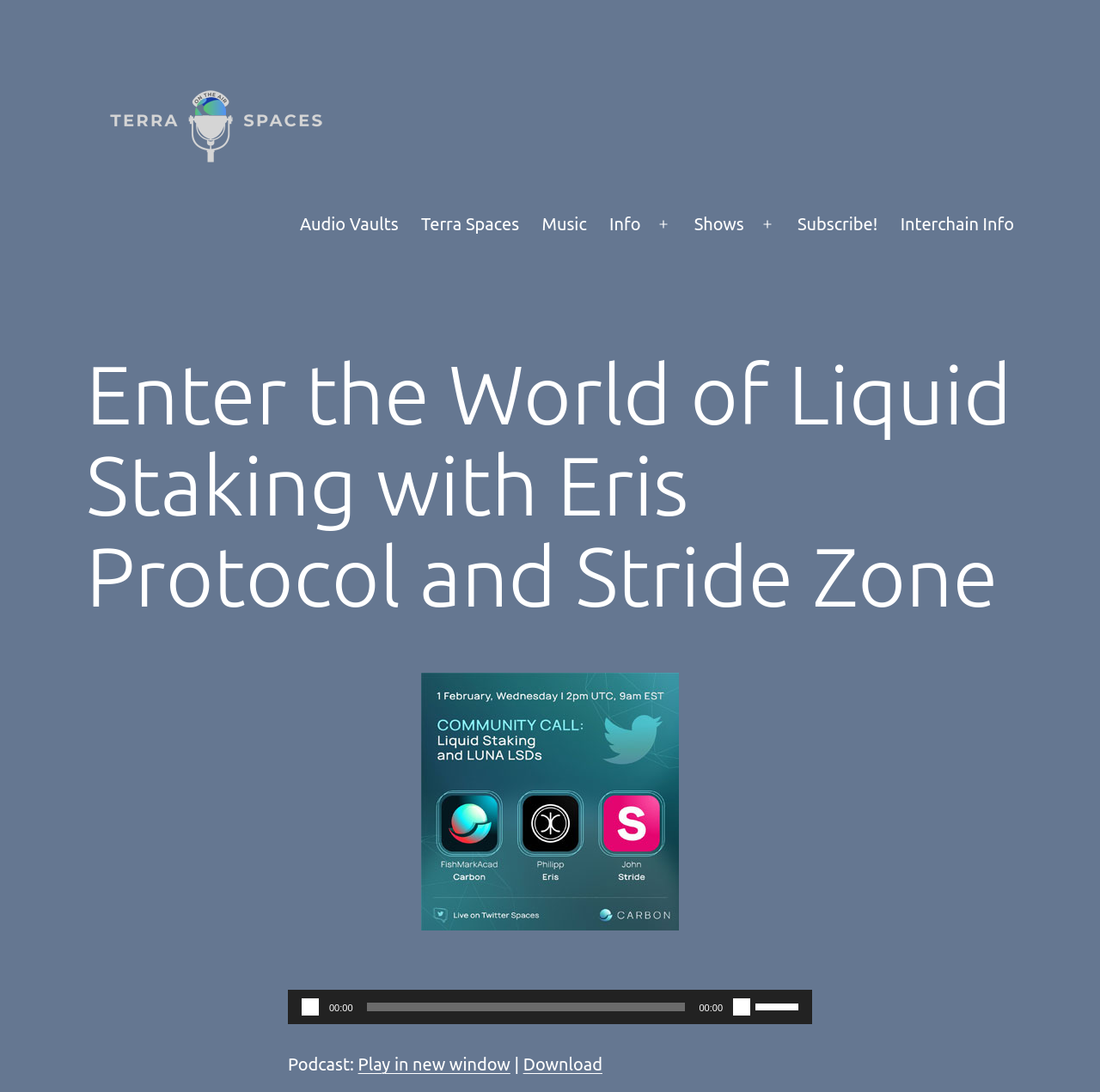Please determine the bounding box coordinates of the section I need to click to accomplish this instruction: "Open the primary menu".

[0.273, 0.186, 0.922, 0.225]